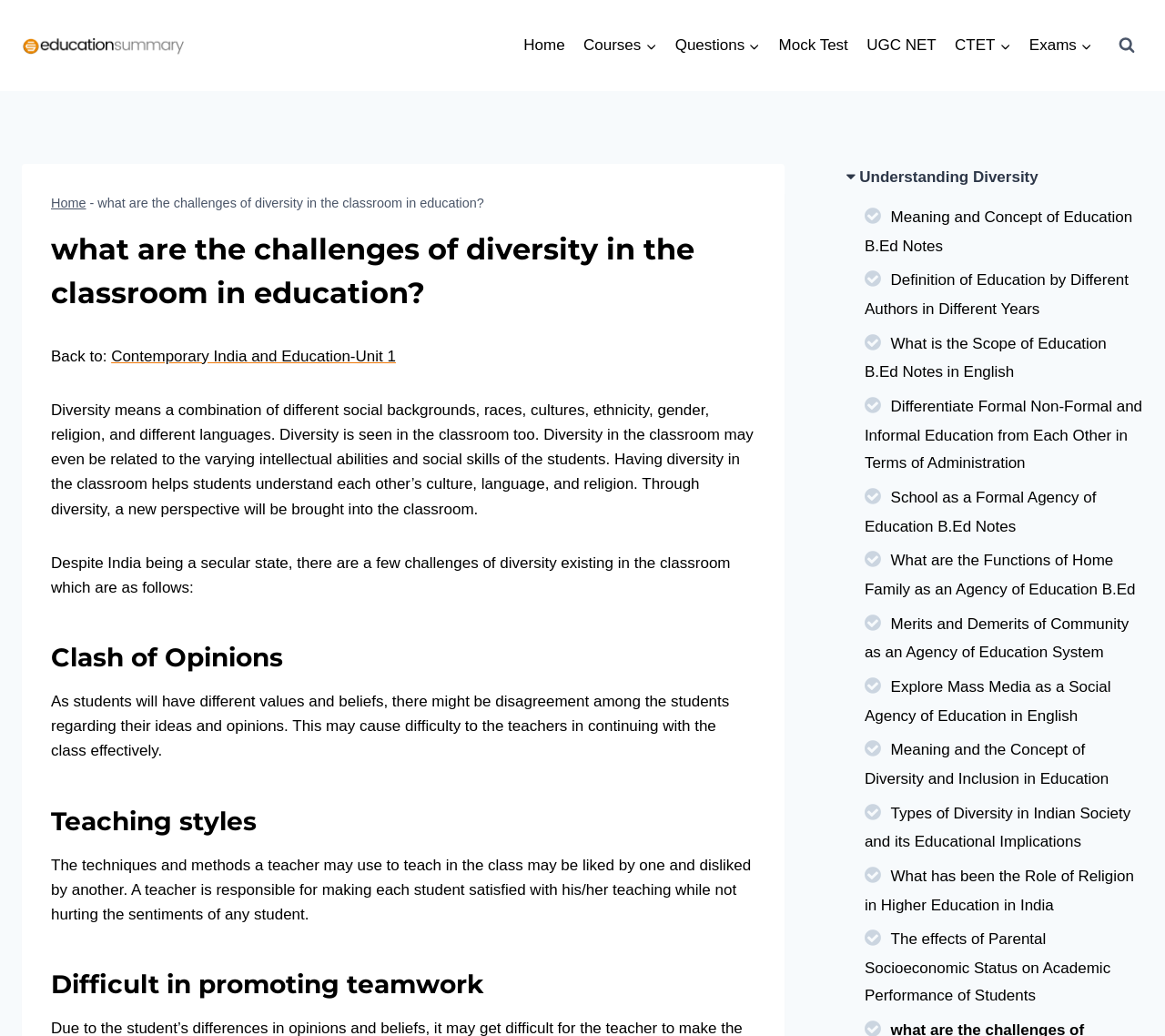Please identify the bounding box coordinates of the element I should click to complete this instruction: 'read about Contemporary India and Education-Unit 1'. The coordinates should be given as four float numbers between 0 and 1, like this: [left, top, right, bottom].

[0.095, 0.335, 0.34, 0.352]